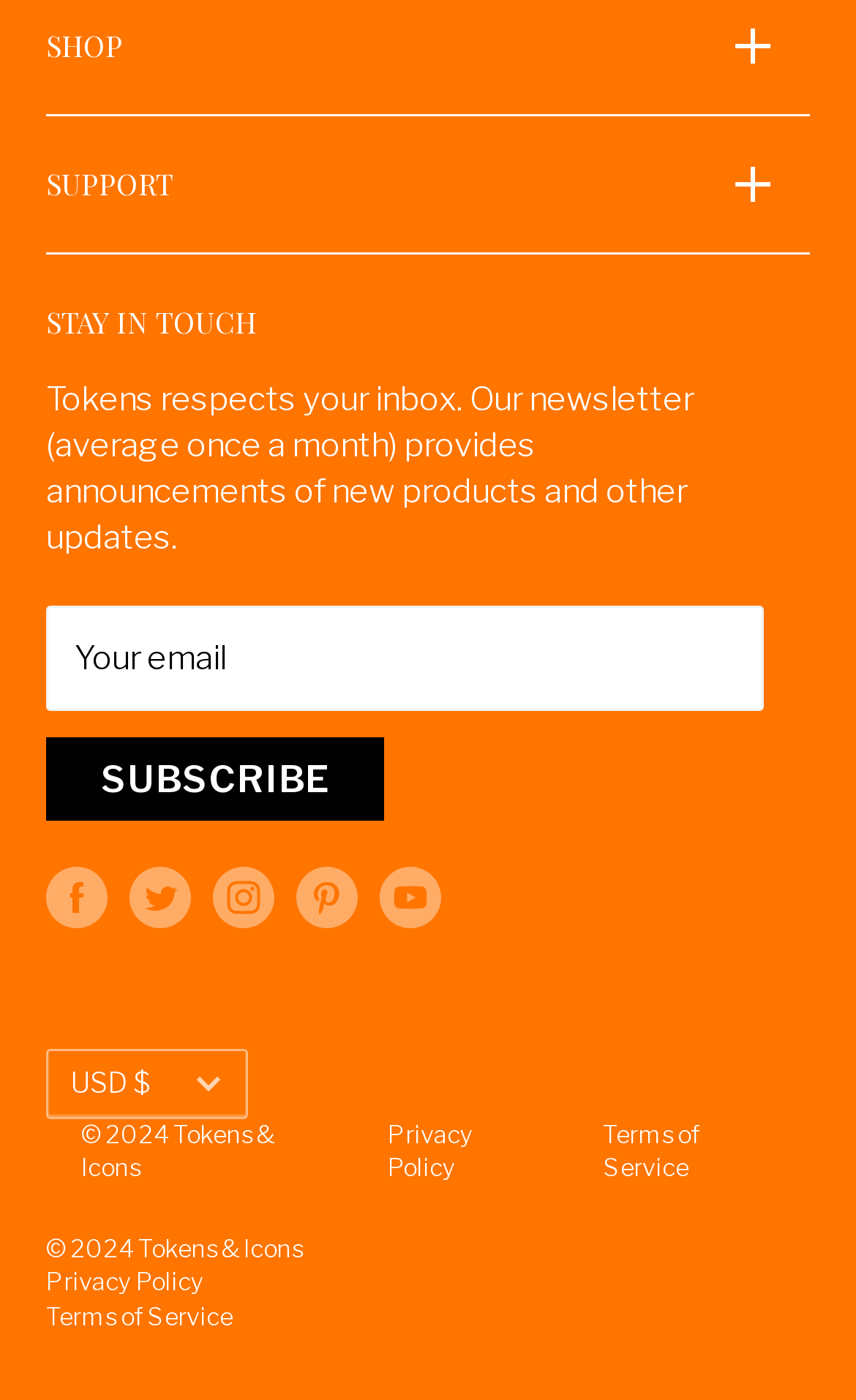Find the bounding box coordinates of the area to click in order to follow the instruction: "Select currency".

[0.054, 0.749, 0.29, 0.799]